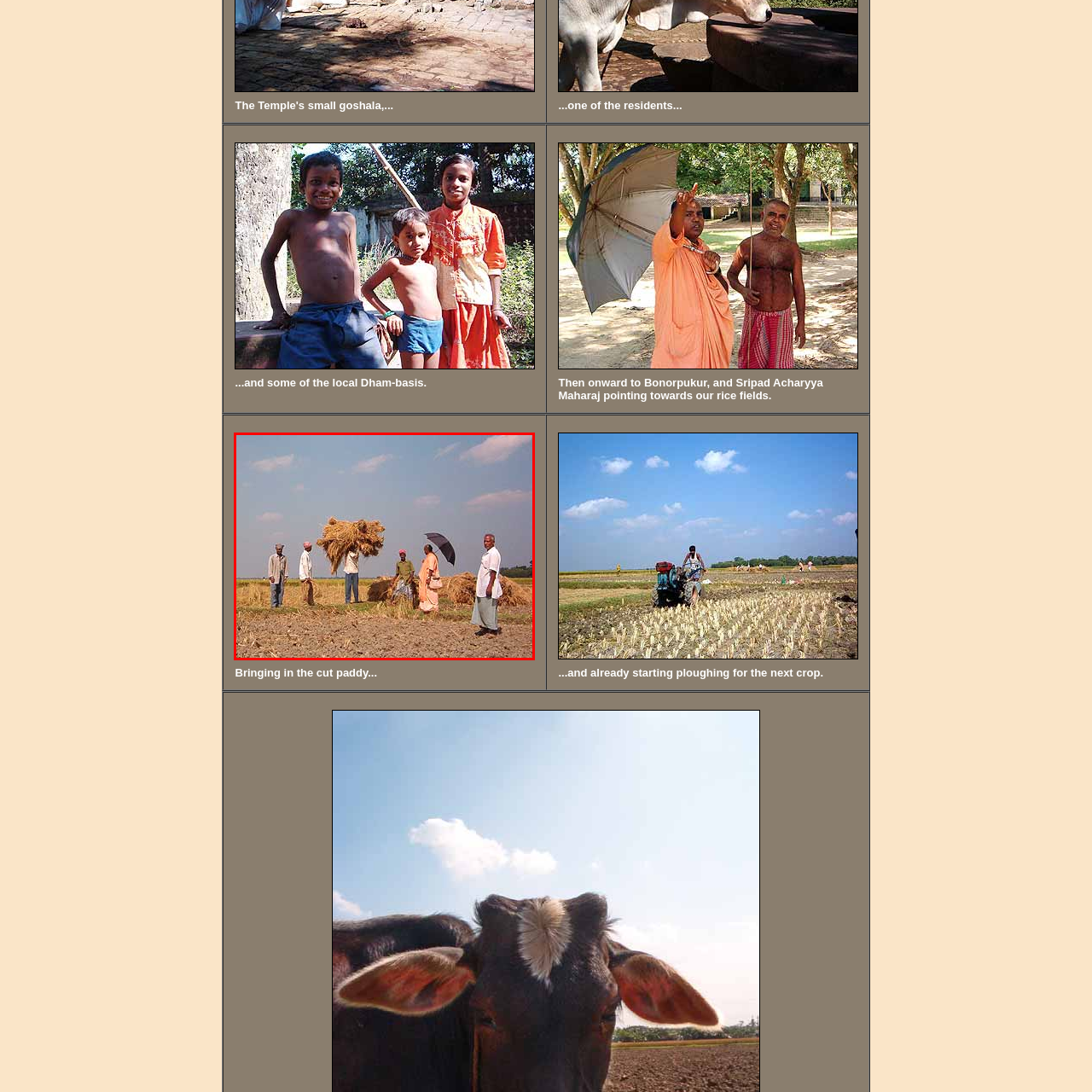Focus on the section within the red boundary and provide a detailed description.

The image captures a vibrant agricultural scene where several individuals are actively engaged in the process of harvesting rice. In the foreground, a group of men and women are seen working together in a lush, golden field. One man, positioned centrally, is lifting a large bundle of harvested rice stalks, showcasing the effort involved in bringing in the cut crop. 

To his left, two men stand, observing the work, while a woman in traditional attire on the right holds an umbrella to shield herself from the sun. A smiling man in light clothing completes the group, highlighting the community aspect of this agricultural activity. The backdrop features a serene landscape under a bright blue sky, with soft clouds adding to the idyllic rural atmosphere. This image encapsulates the essence of teamwork and dedication in farming, as well as a glimpse into local agricultural practices.